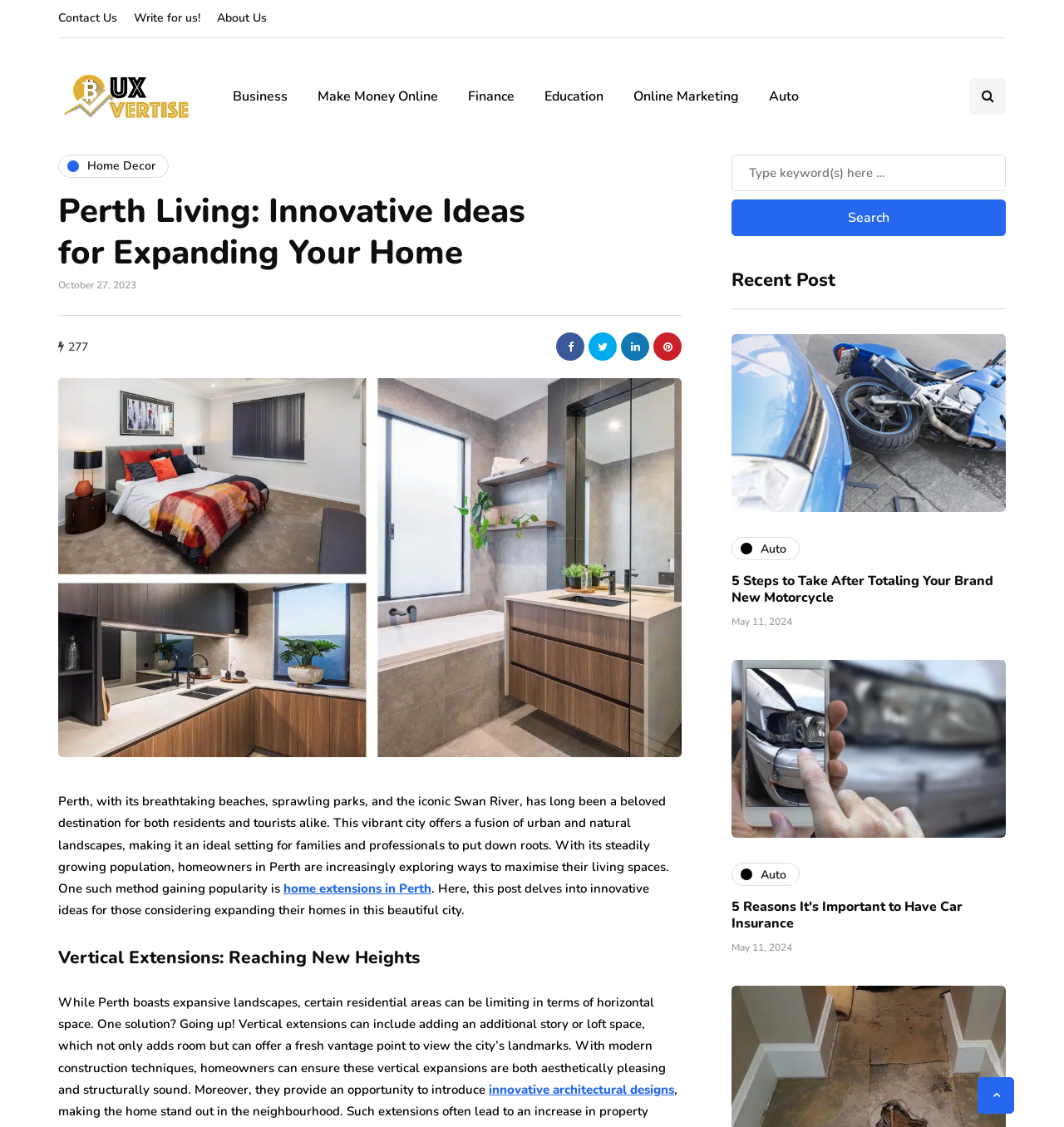Pinpoint the bounding box coordinates of the clickable element needed to complete the instruction: "Read about home extensions in Perth". The coordinates should be provided as four float numbers between 0 and 1: [left, top, right, bottom].

[0.266, 0.781, 0.405, 0.796]